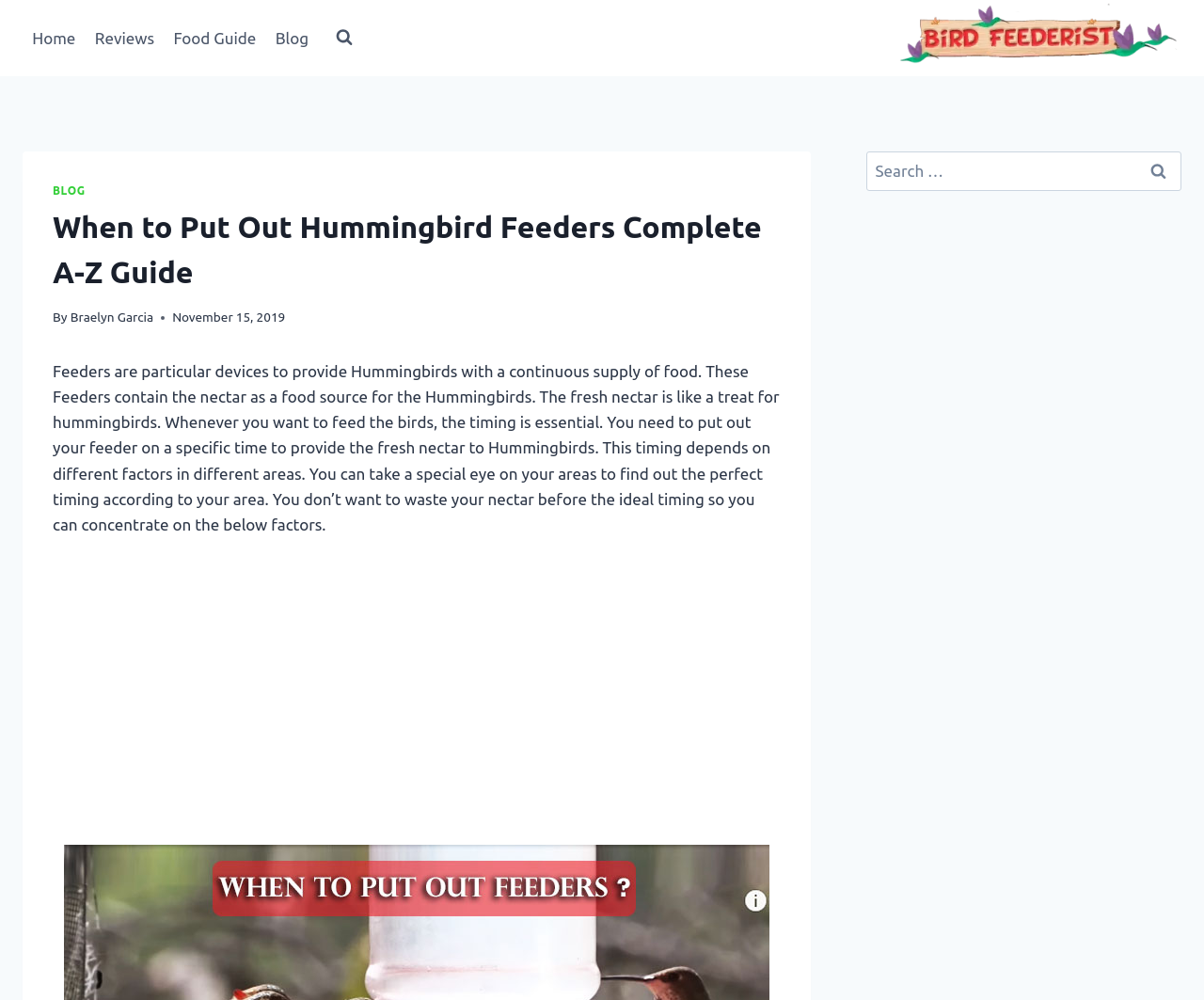Detail the webpage's structure and highlights in your description.

This webpage is a comprehensive guide to feeding hummingbirds, specifically focusing on the timing of putting out hummingbird feeders. At the top of the page, there is a primary navigation menu with four links: "Home", "Reviews", "Food Guide", and "Blog". Next to the navigation menu, there is a button to view a search form. 

On the top-right corner of the page, there is a logo "BIRDFEEDERIST" with an accompanying image. Below the logo, there is a header section with a link to the "BLOG" and a heading that reads "When to Put Out Hummingbird Feeders Complete A-Z Guide". The author's name, "Braelyn Garcia", is mentioned below the heading, along with the publication date, "November 15, 2019".

The main content of the page is a lengthy paragraph that explains the importance of timing when feeding hummingbirds. It describes how feeders provide a continuous supply of food, specifically nectar, to hummingbirds and how the timing of putting out the feeder depends on various factors in different areas. The text also advises readers to observe their local area to determine the perfect timing.

On the right side of the page, there is a search form with a label "Search for:" and a search box. Below the search form, there is a button to initiate the search.